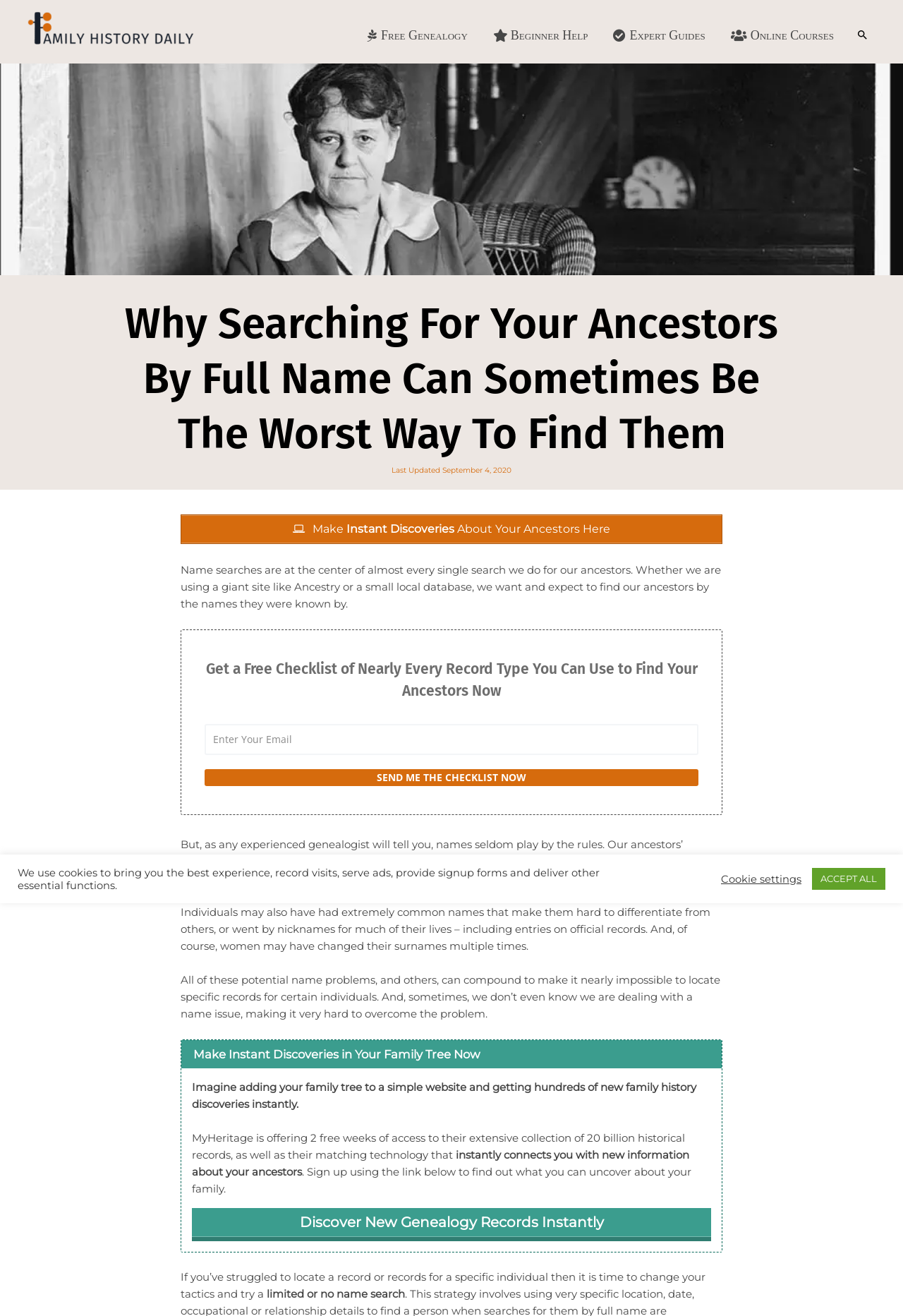What is the purpose of the textbox?
Please give a detailed and elaborate explanation in response to the question.

There are two textboxes on the webpage, both with the label 'Enter Your Email' and are required fields. This suggests that the purpose of the textboxes is to enter an email address, likely to receive a free checklist or to sign up for something.